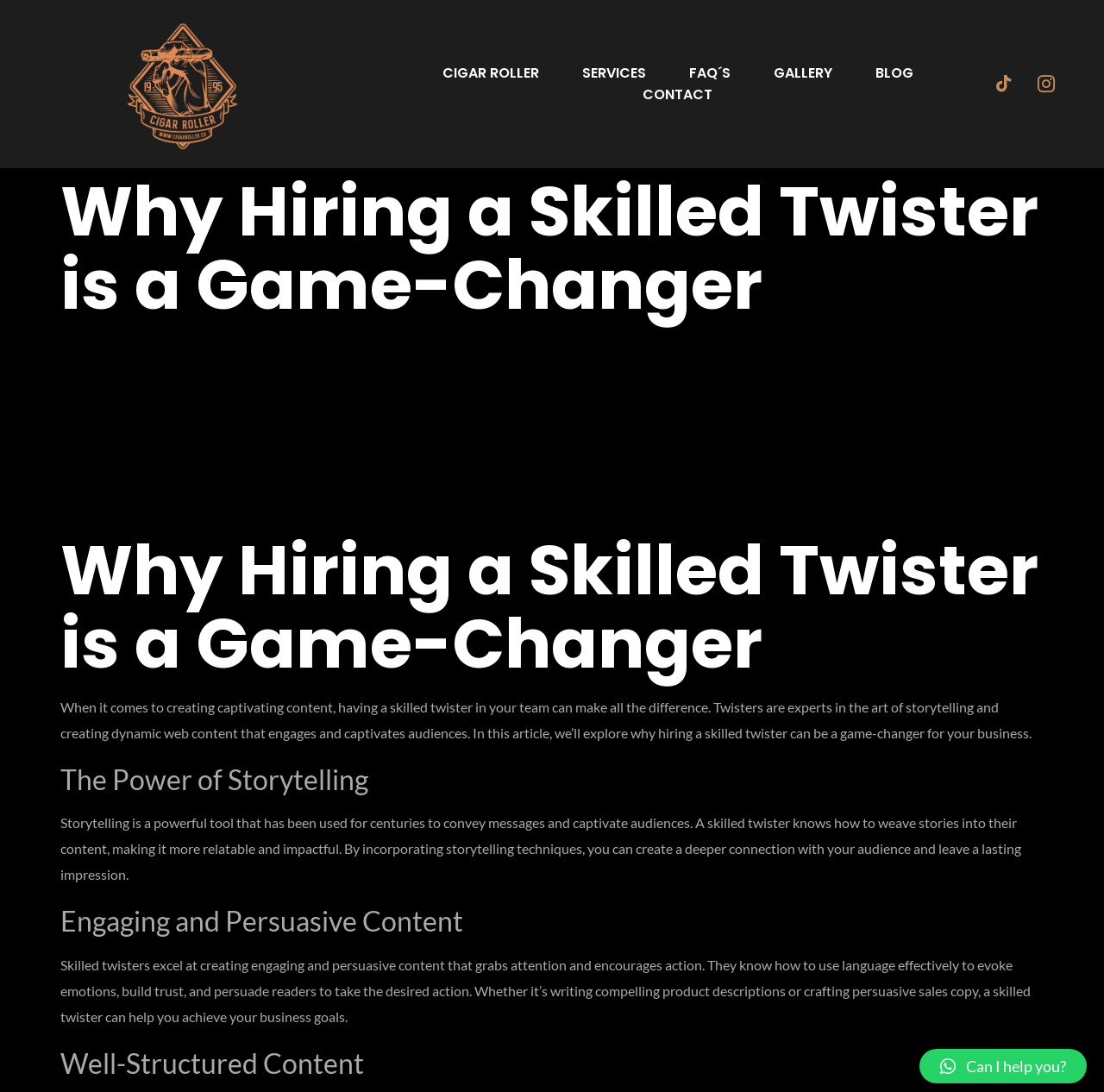Determine the bounding box coordinates of the section I need to click to execute the following instruction: "Expand the Themes menu". Provide the coordinates as four float numbers between 0 and 1, i.e., [left, top, right, bottom].

None